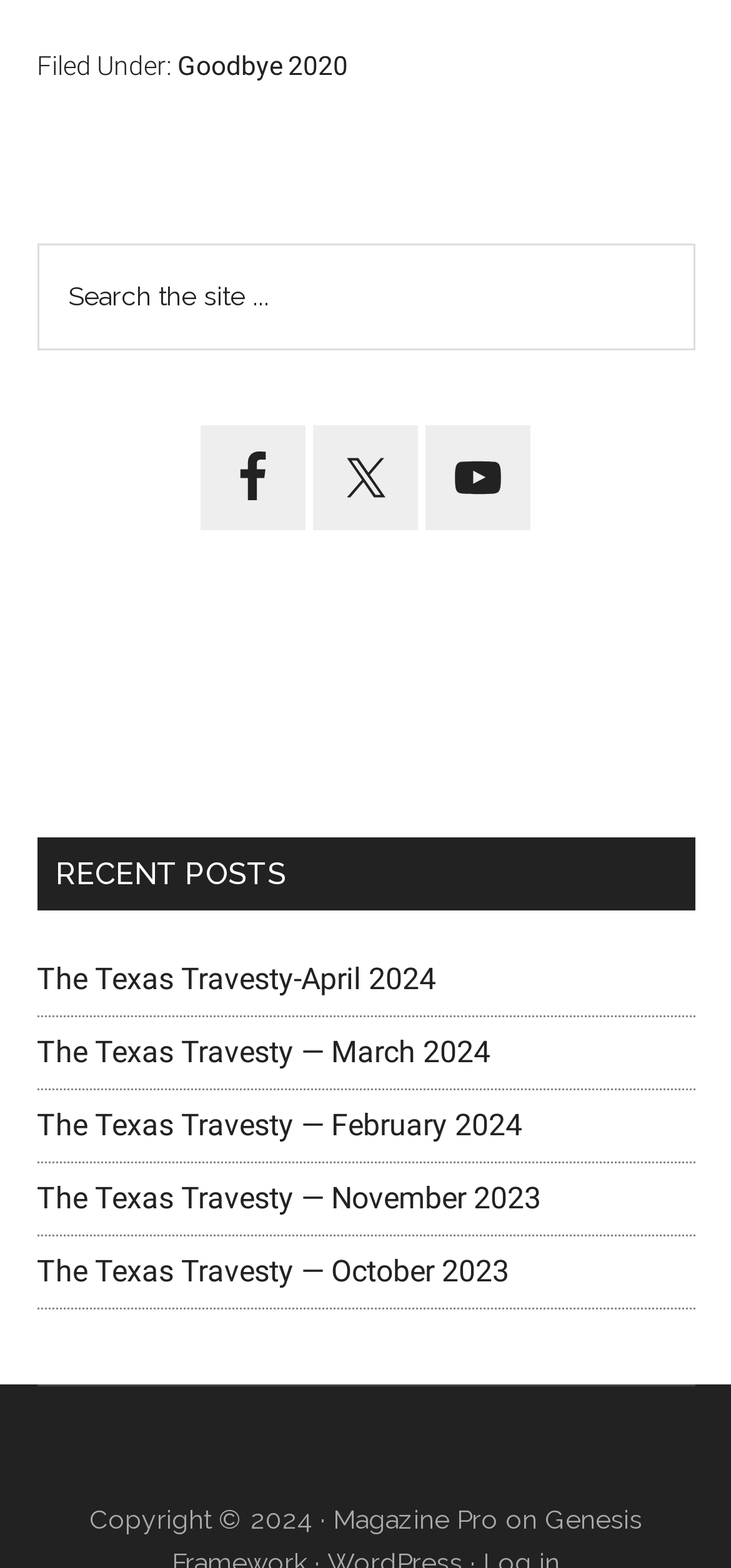Find the bounding box coordinates for the element that must be clicked to complete the instruction: "Visit Magazine Pro". The coordinates should be four float numbers between 0 and 1, indicated as [left, top, right, bottom].

[0.455, 0.96, 0.681, 0.979]